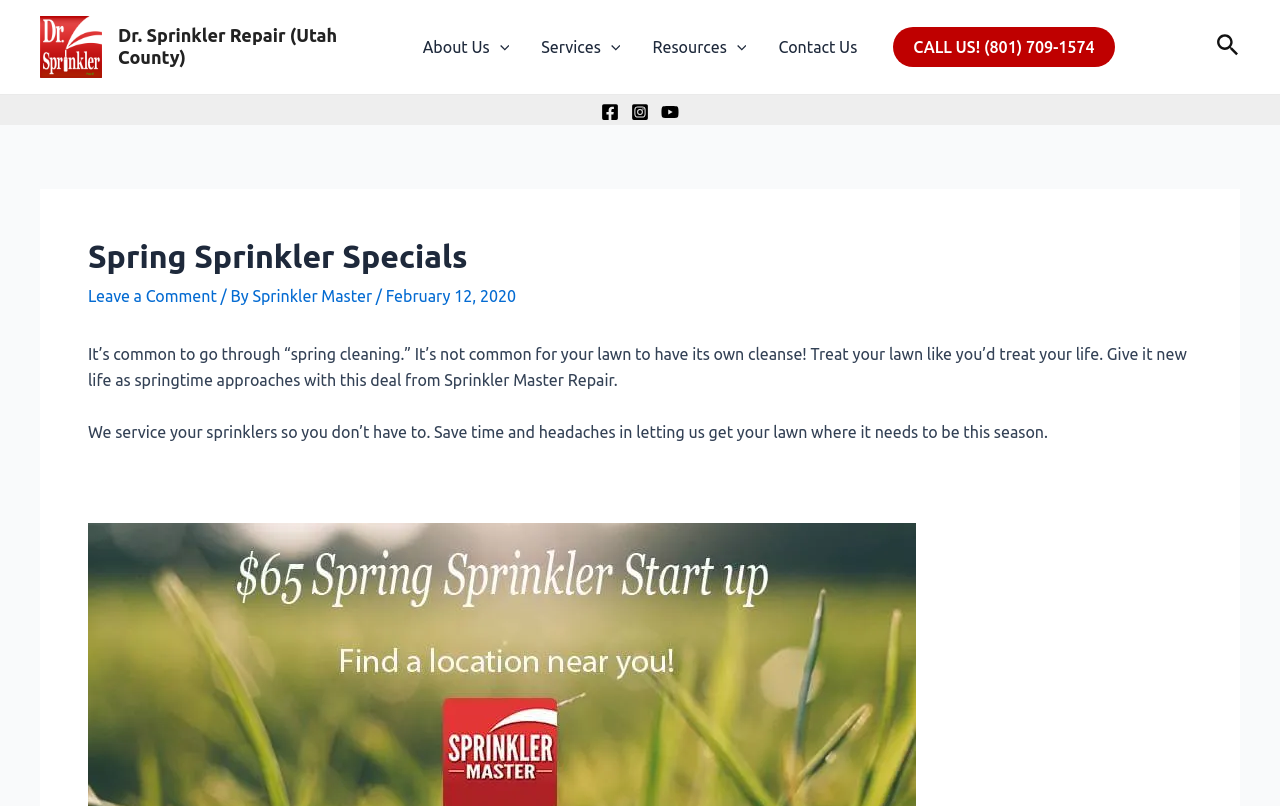Please identify the bounding box coordinates of the clickable area that will fulfill the following instruction: "Click on 'Where To Buy Marijuana Seeds'". The coordinates should be in the format of four float numbers between 0 and 1, i.e., [left, top, right, bottom].

None